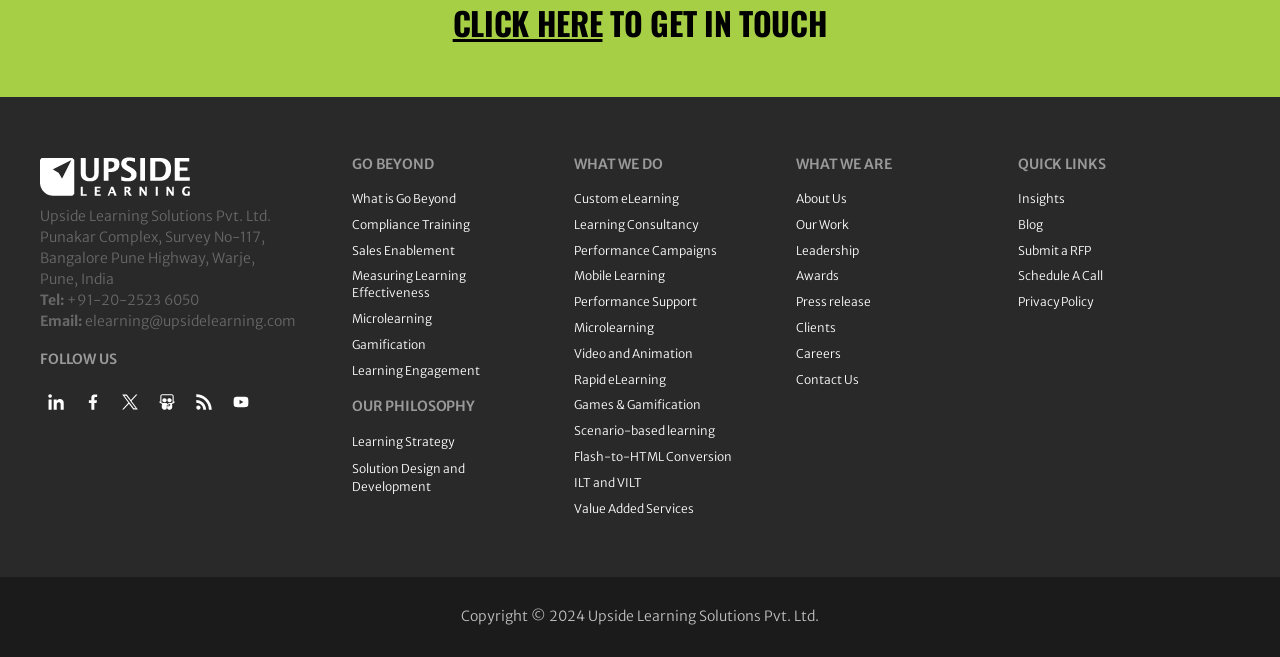Based on the element description: "Learning Strategy", identify the UI element and provide its bounding box coordinates. Use four float numbers between 0 and 1, [left, top, right, bottom].

[0.275, 0.66, 0.448, 0.687]